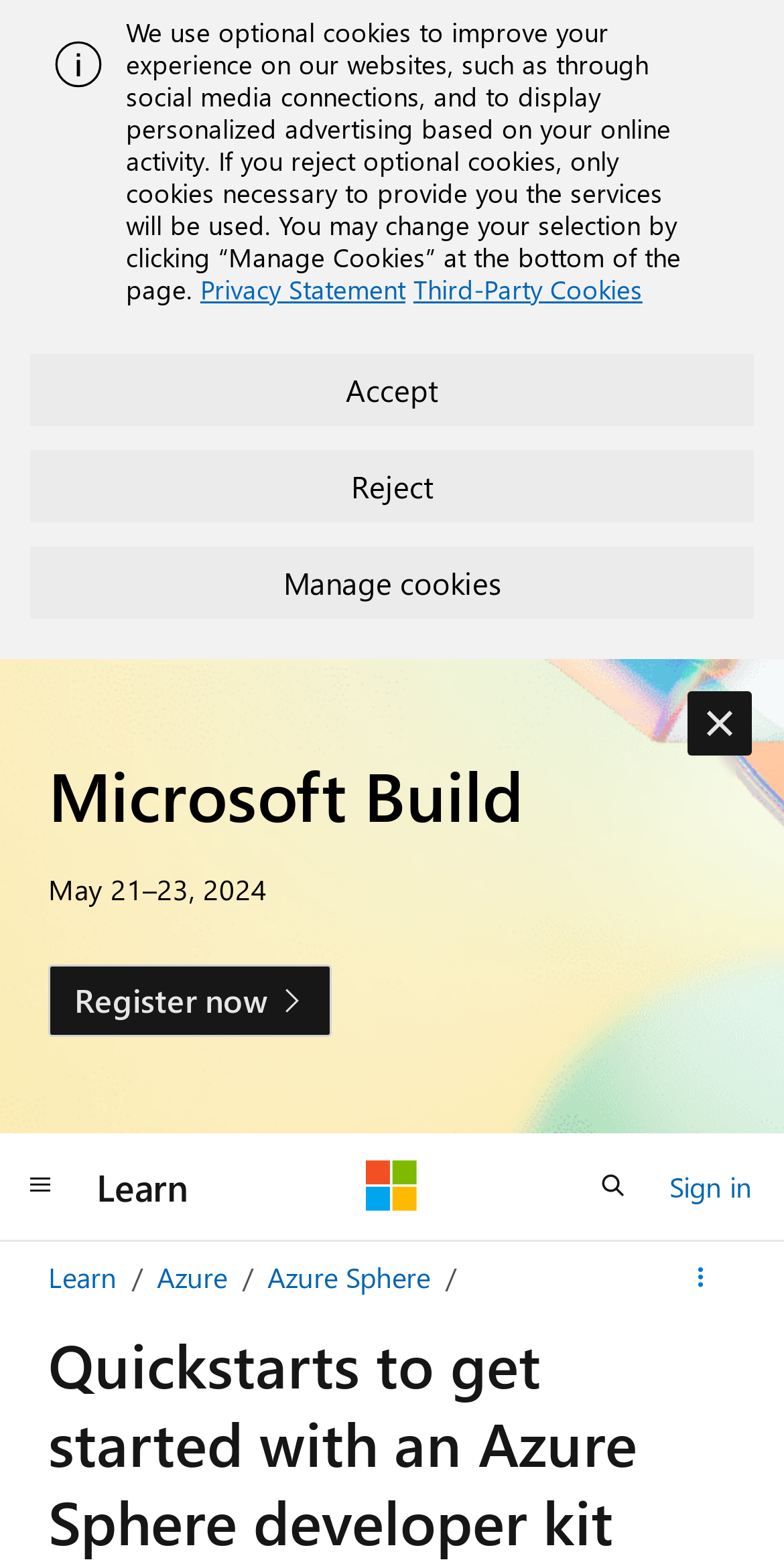Provide a thorough description of the webpage's content and layout.

The webpage is focused on introducing basic installation and setup tasks for Azure Sphere. At the top of the page, there is an alert section with an image and a static text describing the use of optional cookies. Below this section, there are three buttons: "Accept", "Reject", and "Manage cookies". 

On the top-right corner, there is a heading "Microsoft Build" with a static text "May 21–23, 2024" below it, and a link "Register now" next to it. 

On the top navigation bar, there are several links and buttons, including "Learn", "Microsoft", "Global navigation", "Open search", and "Sign in". 

Below the navigation bar, there is a section with three links: "Learn", "Azure", and "Azure Sphere". 

On the right side of the page, there is a details section with a disclosure triangle labeled "More actions". 

The main content of the page is headed by "Quickstarts to get started with an Azure Sphere developer kit", which is a prominent heading at the bottom of the page.